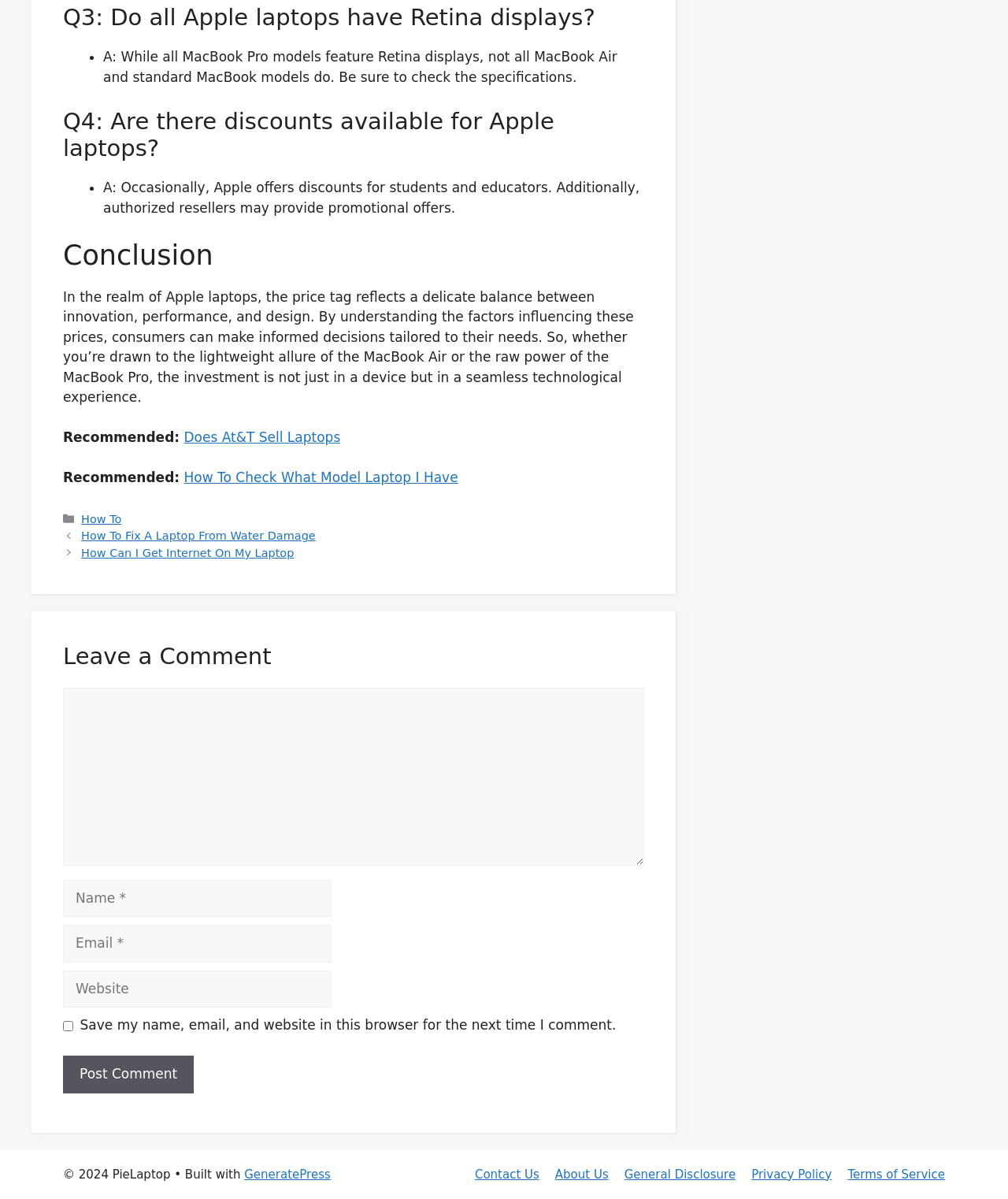Please identify the bounding box coordinates of the clickable area that will fulfill the following instruction: "Click on 'Contact Us'". The coordinates should be in the format of four float numbers between 0 and 1, i.e., [left, top, right, bottom].

[0.471, 0.974, 0.535, 0.985]